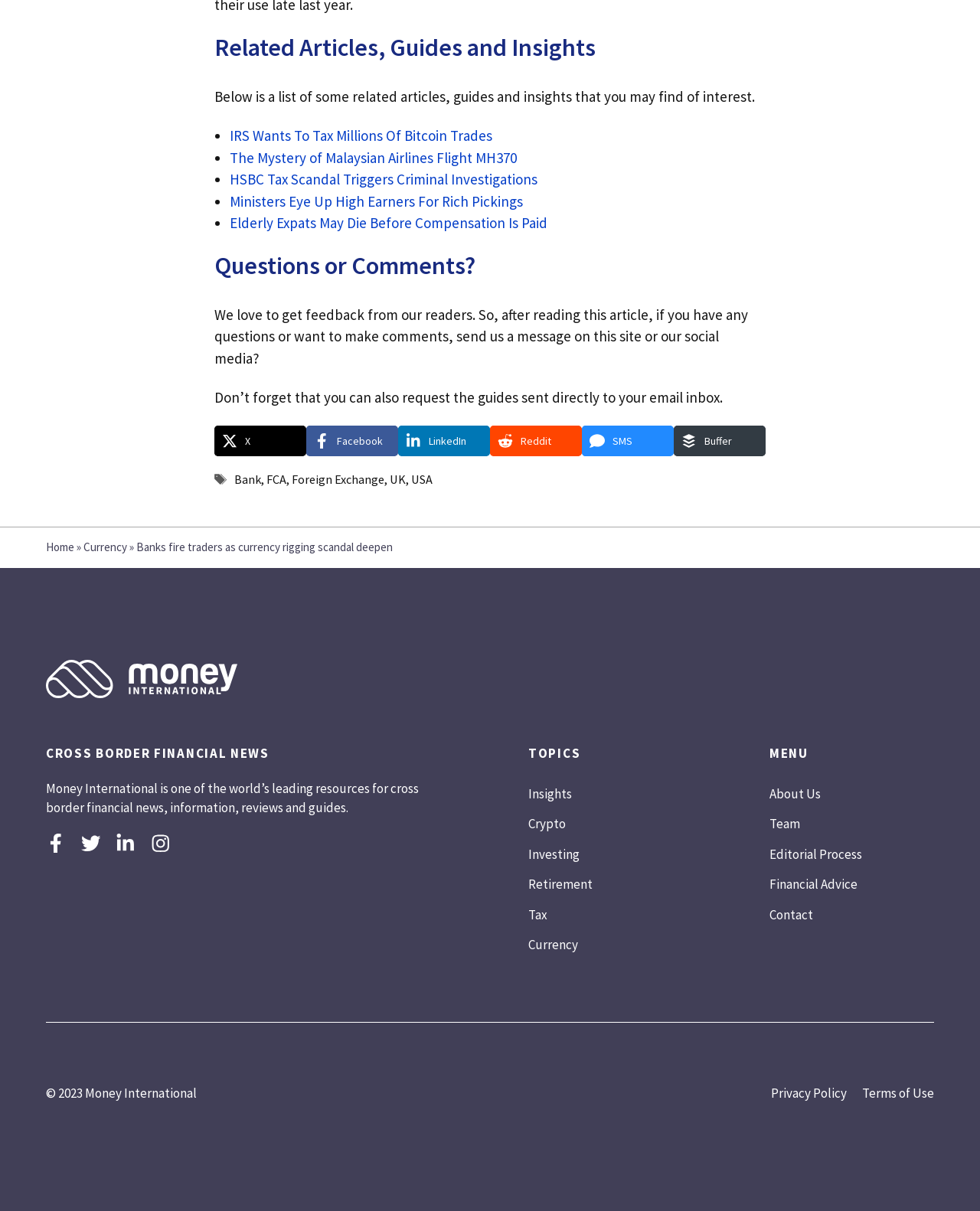Locate the bounding box coordinates of the element's region that should be clicked to carry out the following instruction: "Click on 'IRS Wants To Tax Millions Of Bitcoin Trades'". The coordinates need to be four float numbers between 0 and 1, i.e., [left, top, right, bottom].

[0.234, 0.104, 0.502, 0.12]